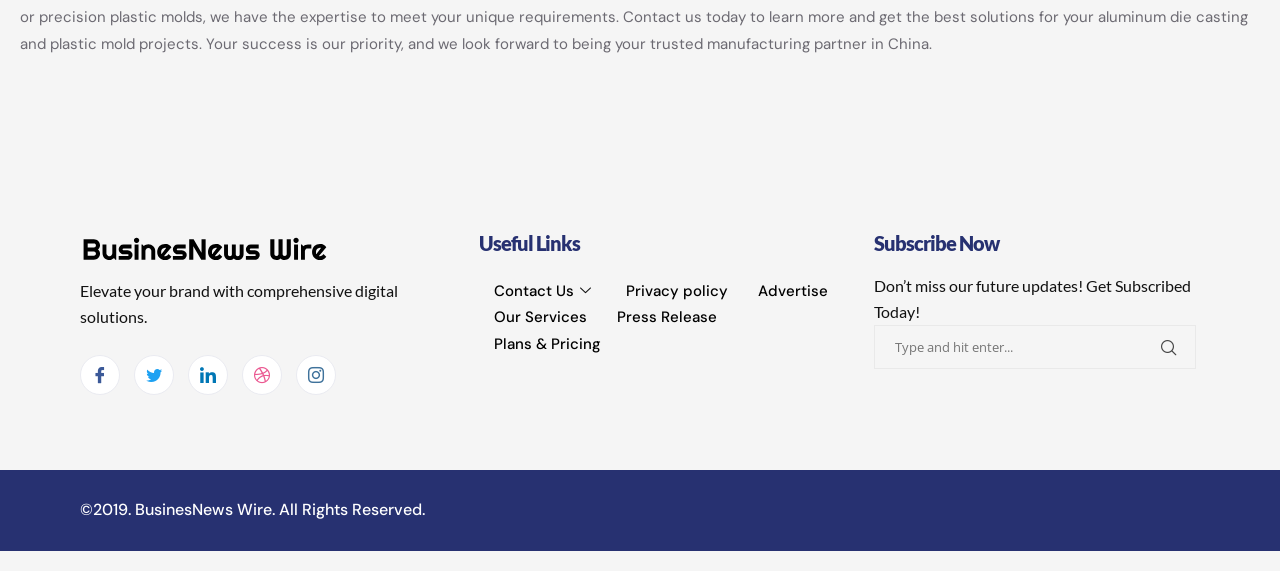From the webpage screenshot, predict the bounding box of the UI element that matches this description: "name="s" placeholder="Type and hit enter..."".

[0.683, 0.57, 0.934, 0.647]